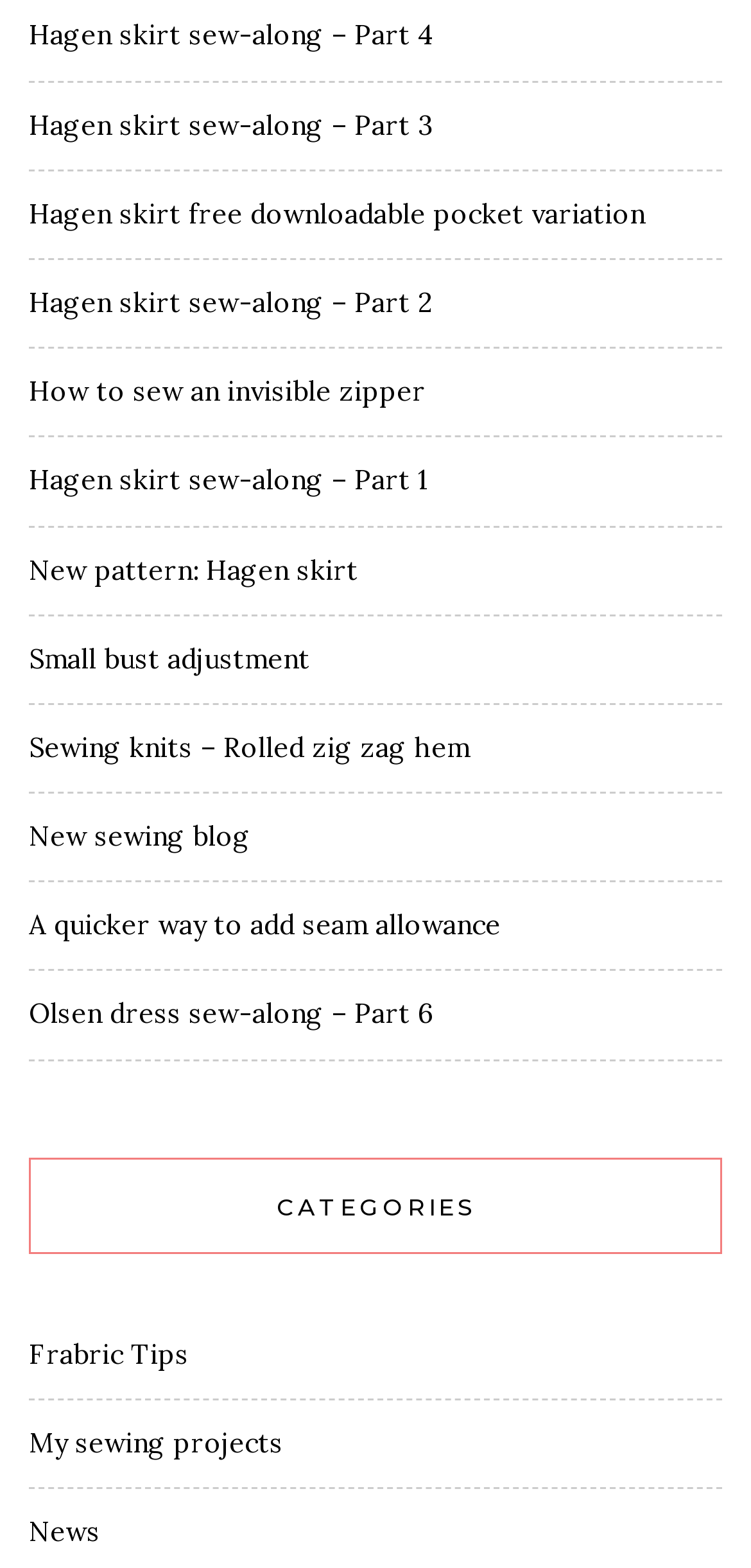Locate the bounding box of the UI element defined by this description: "News". The coordinates should be given as four float numbers between 0 and 1, formatted as [left, top, right, bottom].

[0.038, 0.966, 0.133, 0.988]